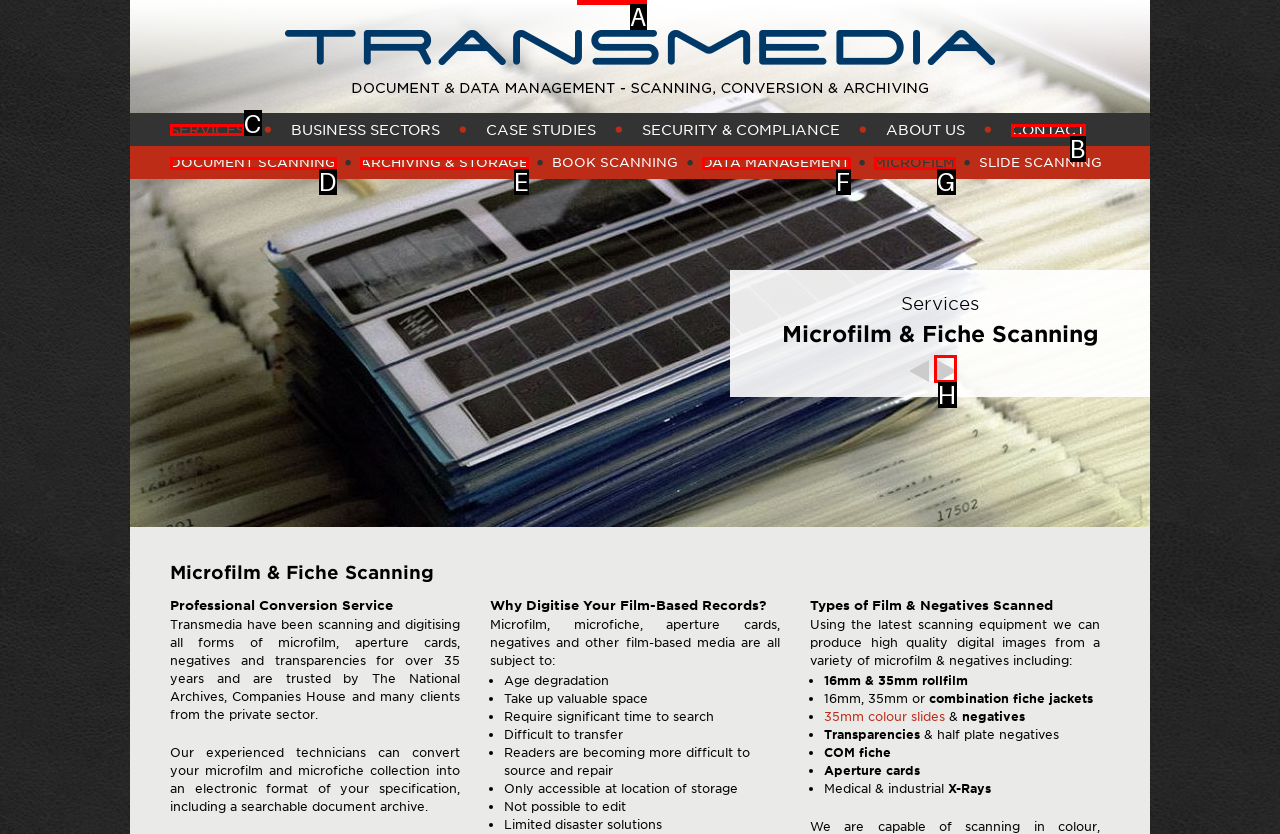Choose the HTML element that should be clicked to accomplish the task: Click on 'SERVICES'. Answer with the letter of the chosen option.

C